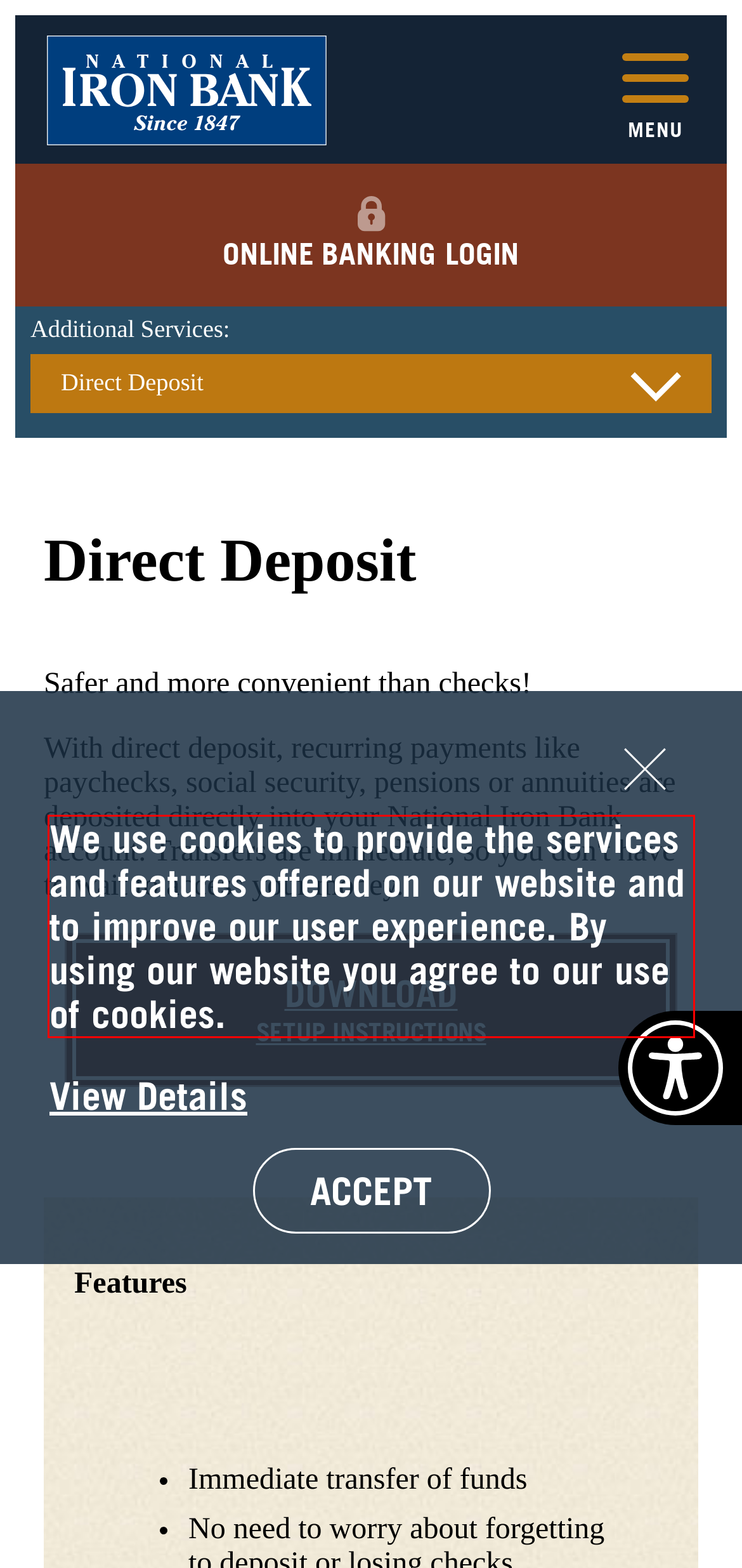Please identify the text within the red rectangular bounding box in the provided webpage screenshot.

We use cookies to provide the services and features offered on our website and to improve our user experience. By using our website you agree to our use of cookies.